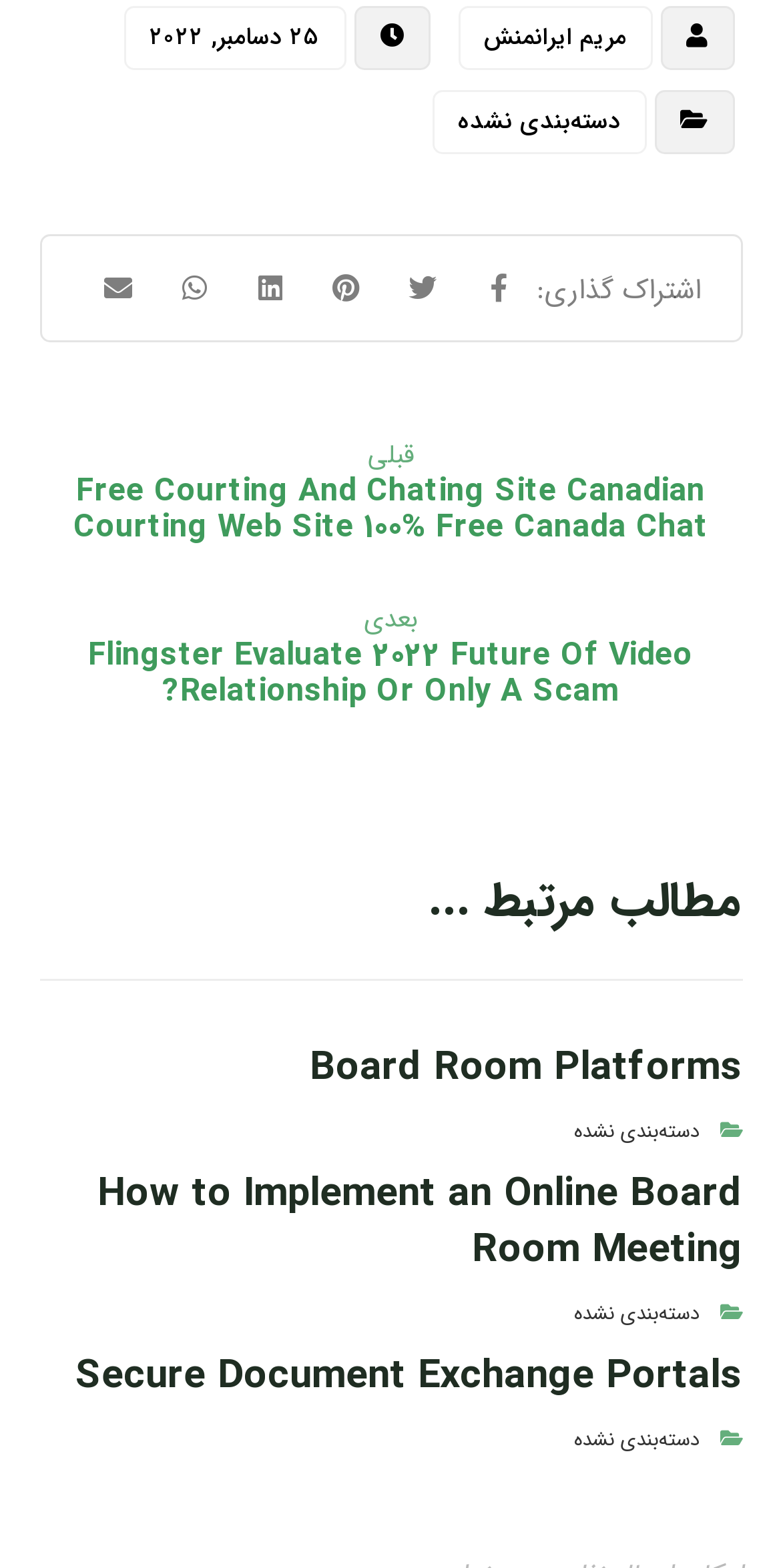How many articles are there on the webpage?
Please provide a single word or phrase based on the screenshot.

3